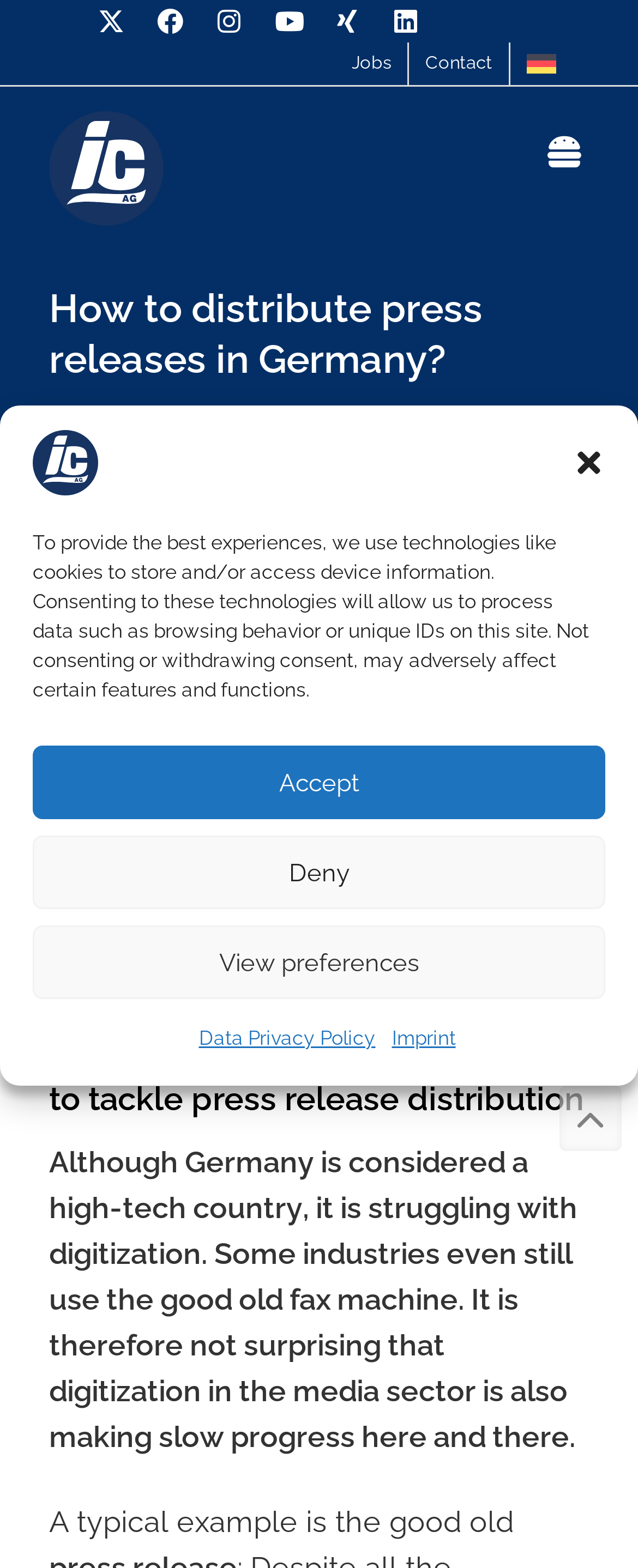Please locate the bounding box coordinates of the element that should be clicked to achieve the given instruction: "Search for something".

[0.077, 0.042, 0.754, 0.074]